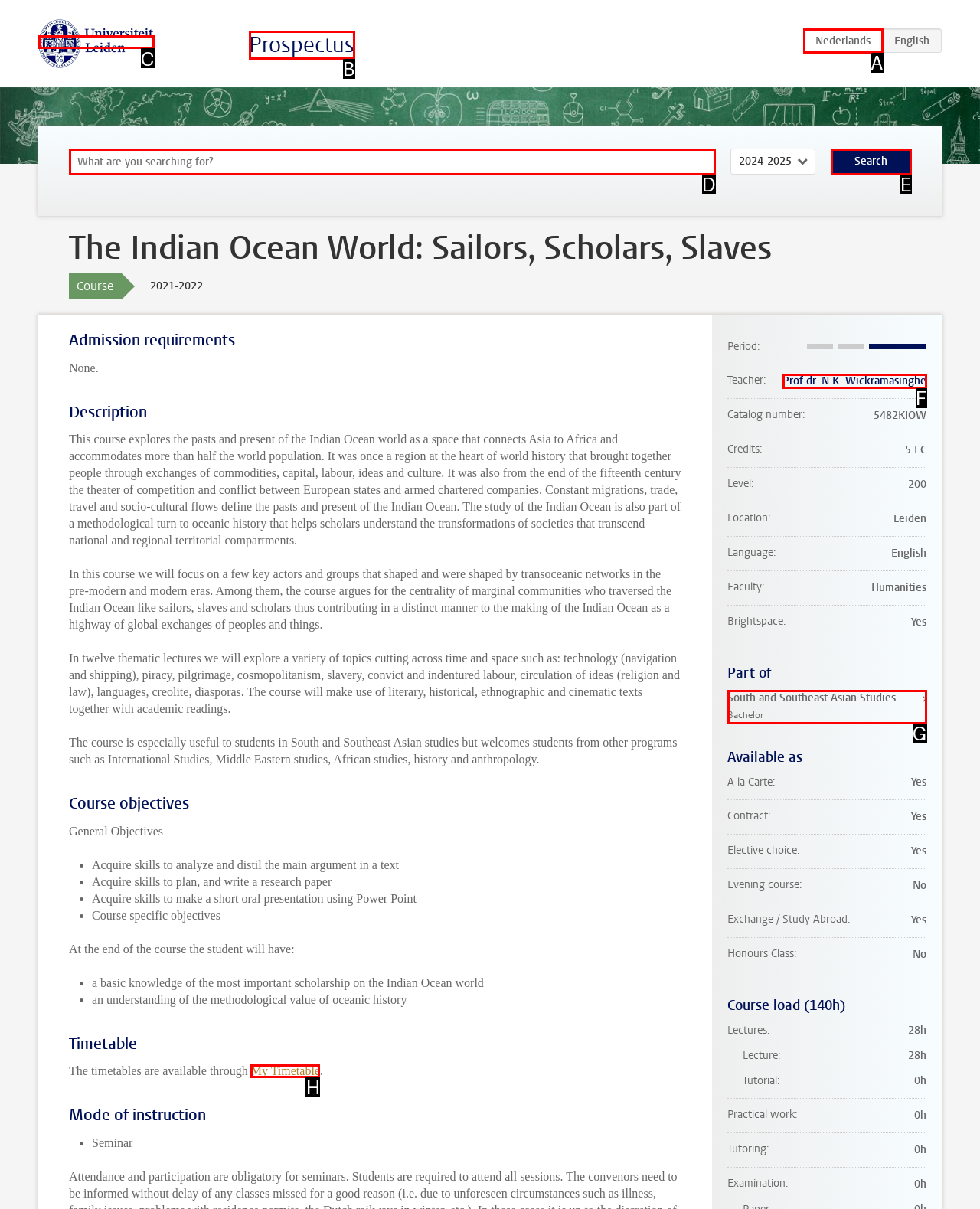Which HTML element matches the description: nl the best? Answer directly with the letter of the chosen option.

A